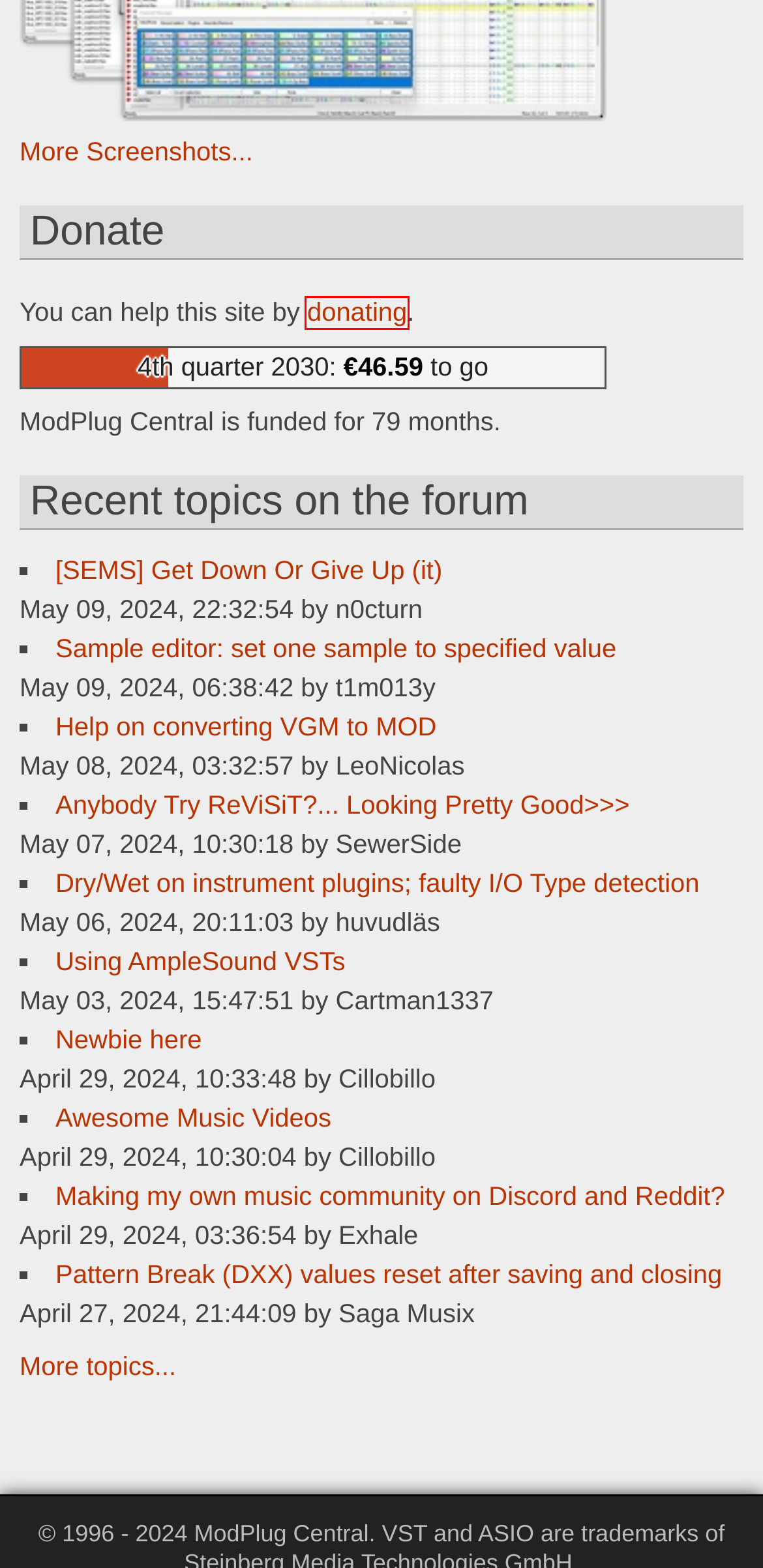Analyze the given webpage screenshot and identify the UI element within the red bounding box. Select the webpage description that best matches what you expect the new webpage to look like after clicking the element. Here are the candidates:
A. Donations | OpenMPT - Open ModPlug Tracker
B. Help on converting VGM to MOD
C. Recent posts
D. Using AmpleSound VSTs
E. Awesome Music Videos - Page 12
F. Newbie here
G. Sample editor: set one sample to specified value
H. Dry/Wet on instrument plugins; faulty I/O Type detection

A